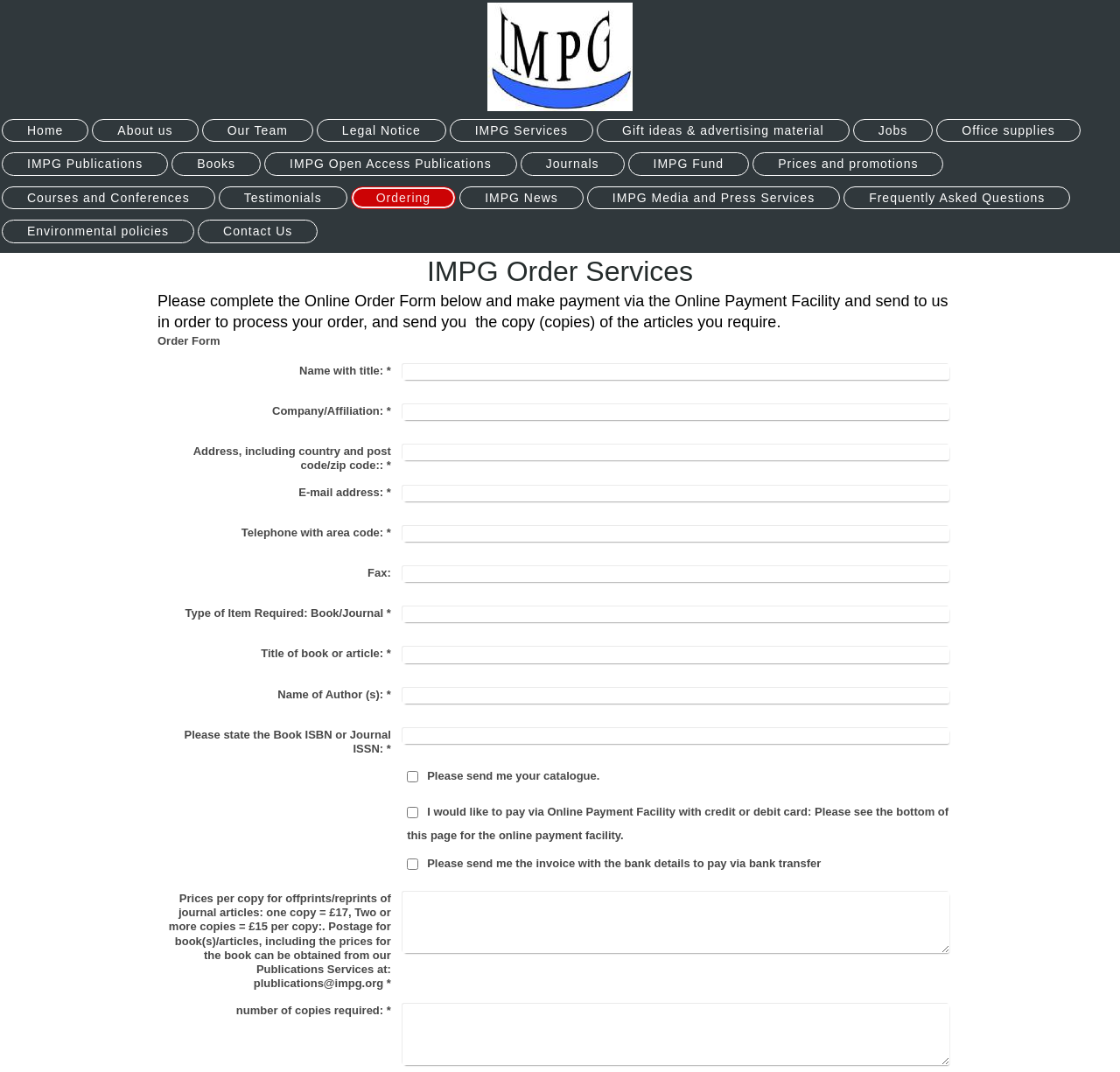Identify the bounding box for the described UI element: "Contact Us".

[0.177, 0.205, 0.284, 0.227]